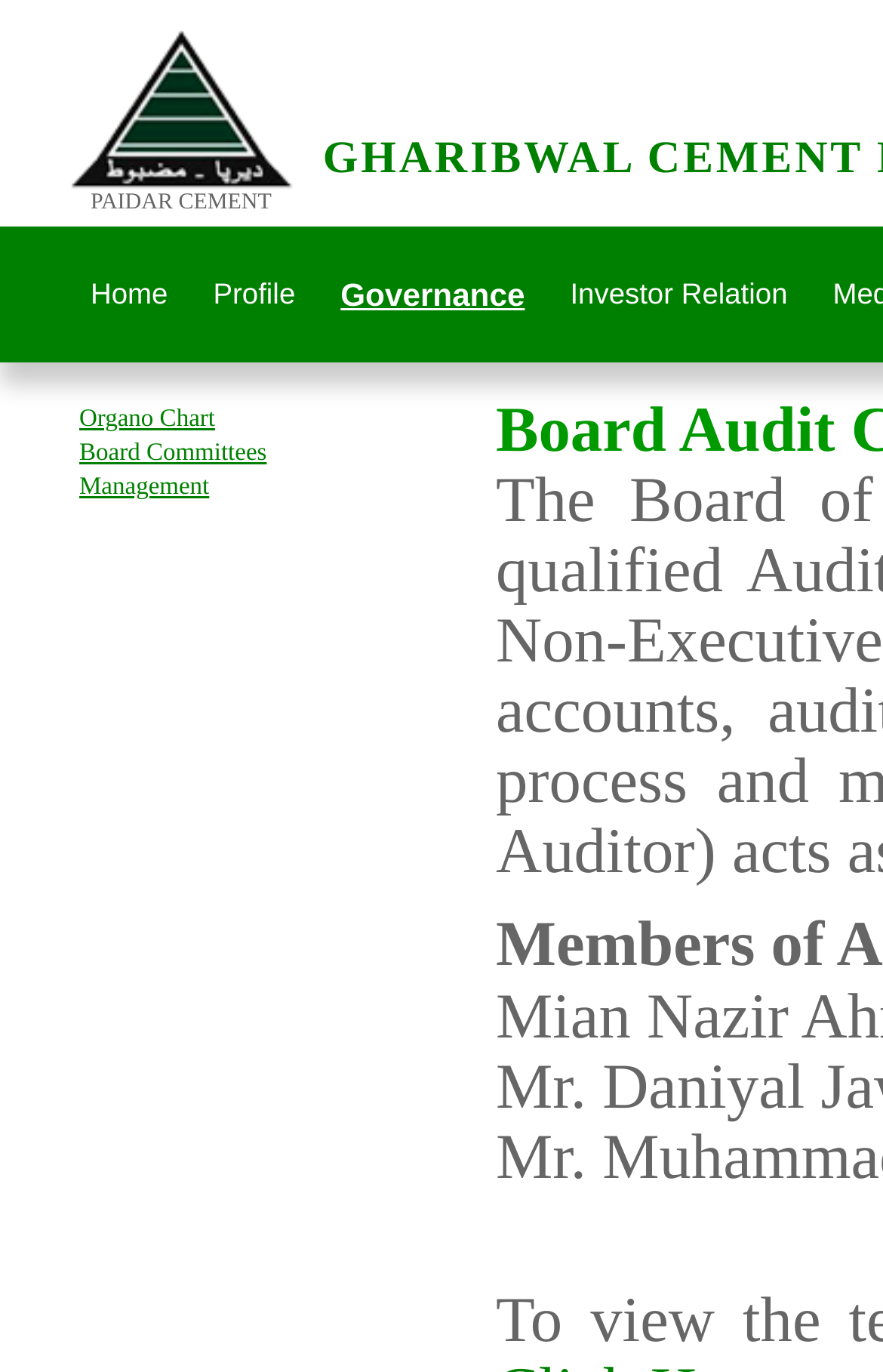Create an in-depth description of the webpage, covering main sections.

The webpage appears to be a corporate website, specifically for a company called "PAIDAR CEMENT". At the top, there is a header section with a prominent display of the company name. Below the company name, there is a navigation menu with five main links: "Home", "Profile", "Governance", "Investor Relation", and they are aligned horizontally and evenly spaced.

Below the navigation menu, there is a section with a list of links, each preceded by a bullet point (represented by a '■' symbol). The list consists of three items: "Organo Chart", "Board Committees", and "Management". These links are stacked vertically, with the bullet points aligned to the left. The links themselves are to the right of the bullet points.

Overall, the webpage has a simple and organized structure, with clear headings and concise text.